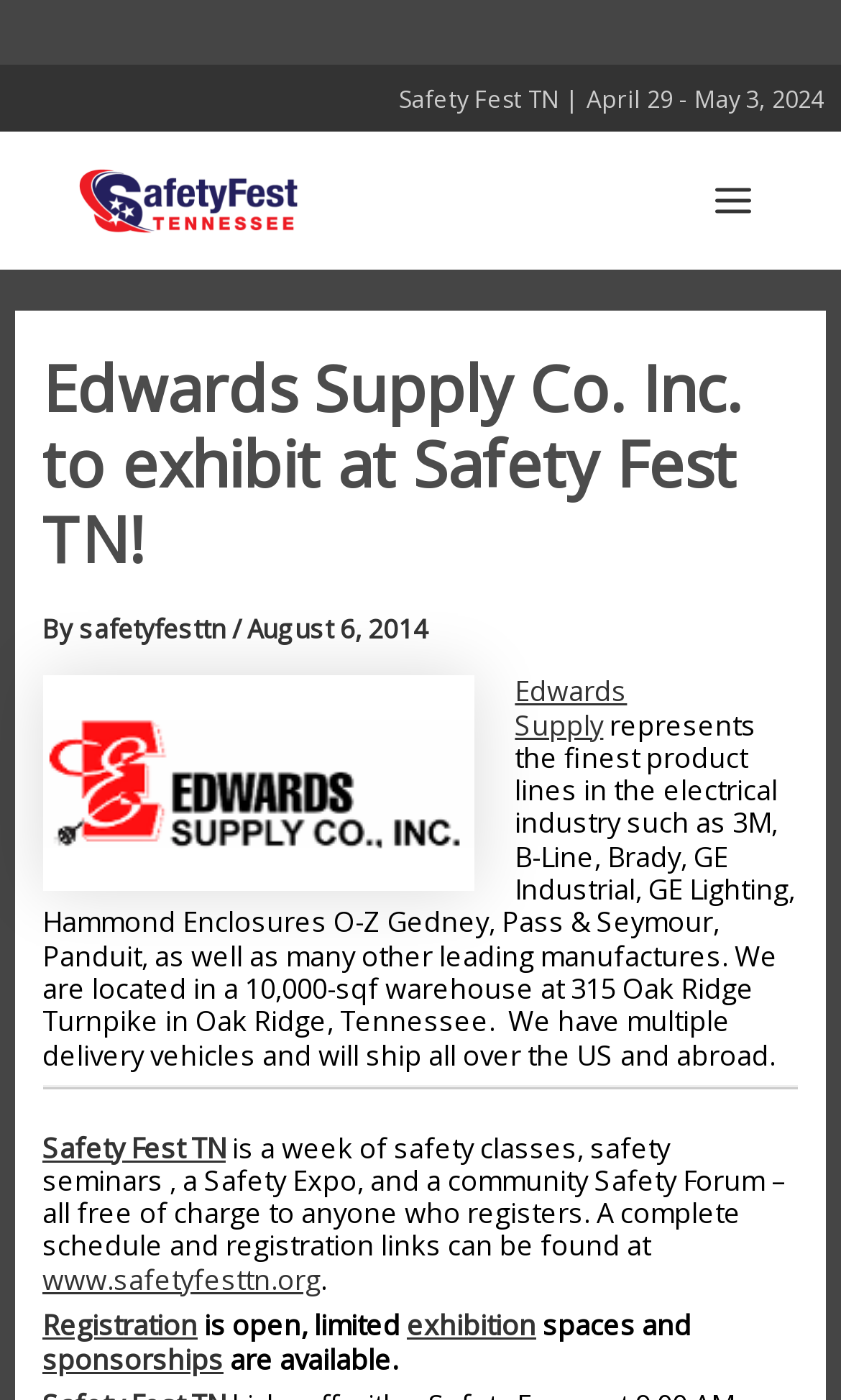Please identify the bounding box coordinates of the clickable region that I should interact with to perform the following instruction: "Open the Main Menu". The coordinates should be expressed as four float numbers between 0 and 1, i.e., [left, top, right, bottom].

[0.823, 0.113, 0.923, 0.174]